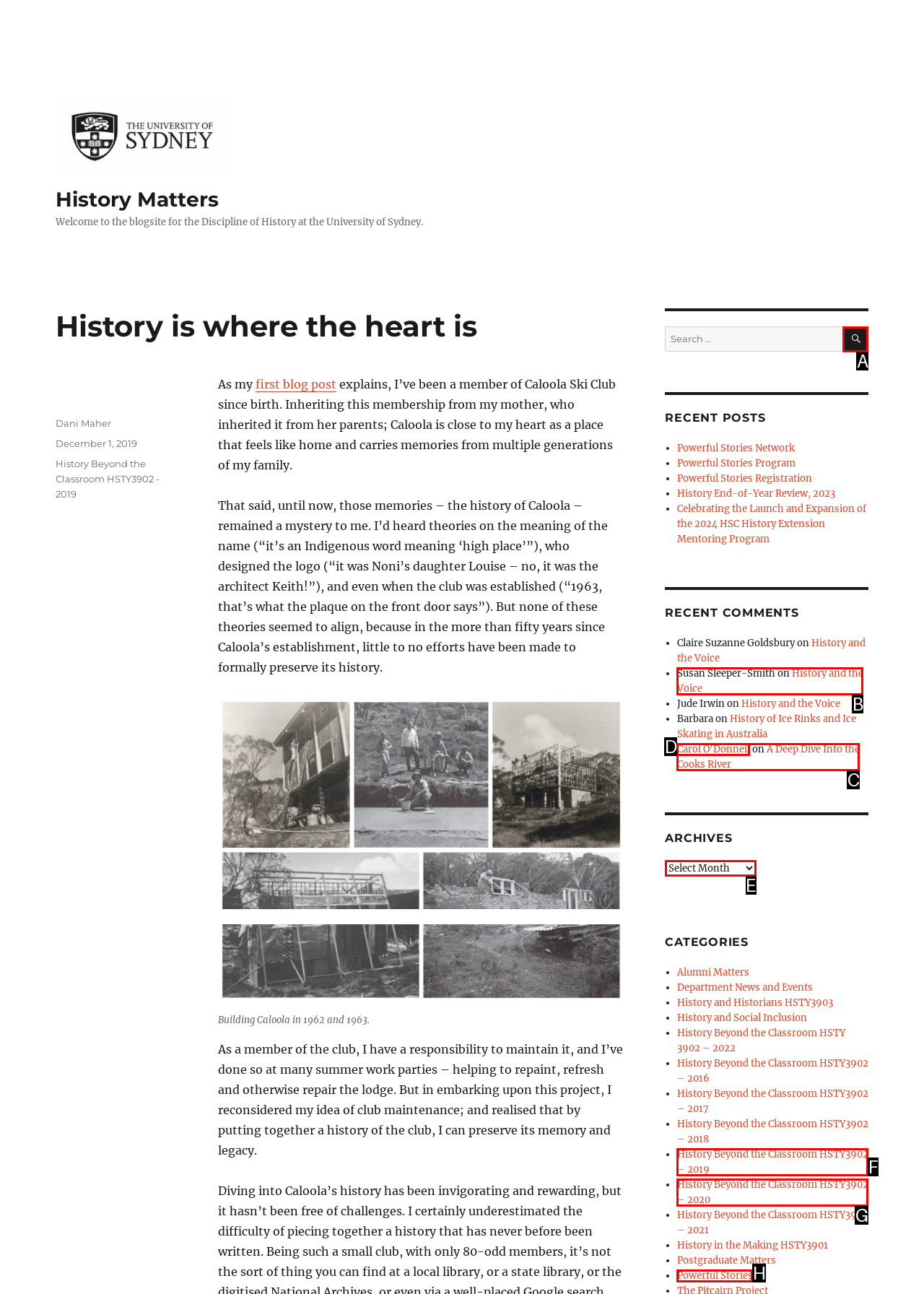Identify the correct HTML element to click for the task: Select archives. Provide the letter of your choice.

E